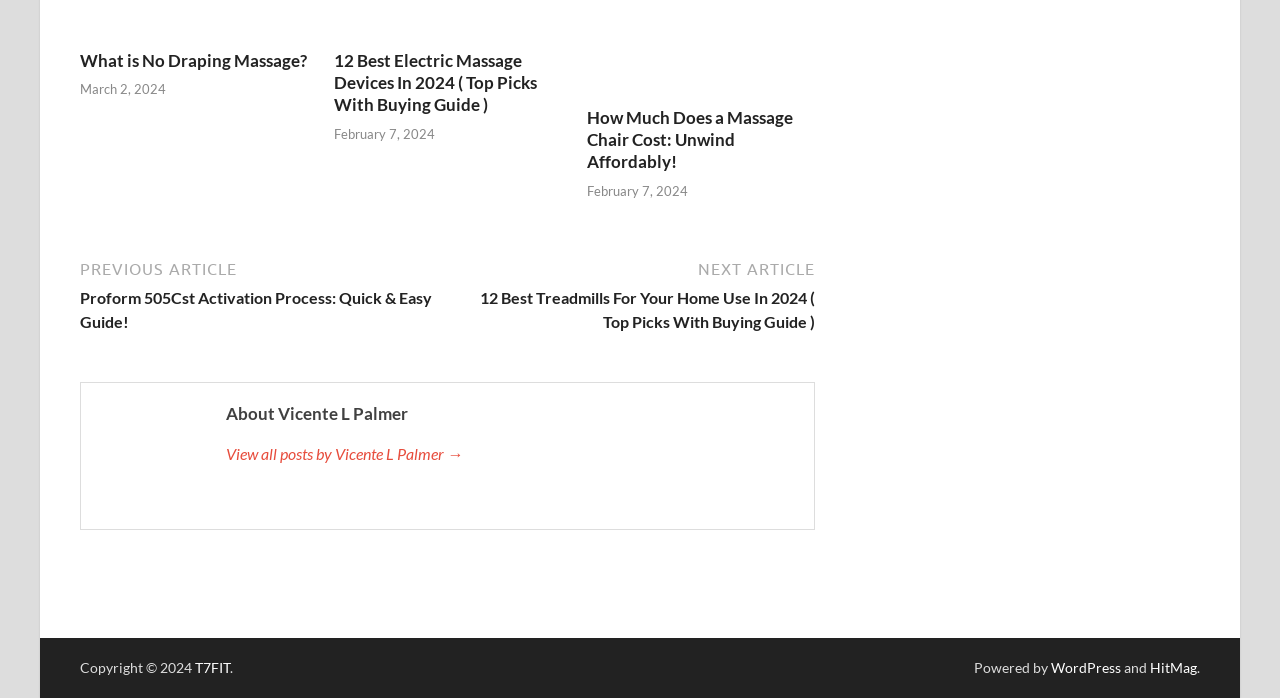Determine the bounding box for the HTML element described here: "HitMag". The coordinates should be given as [left, top, right, bottom] with each number being a float between 0 and 1.

[0.898, 0.944, 0.935, 0.969]